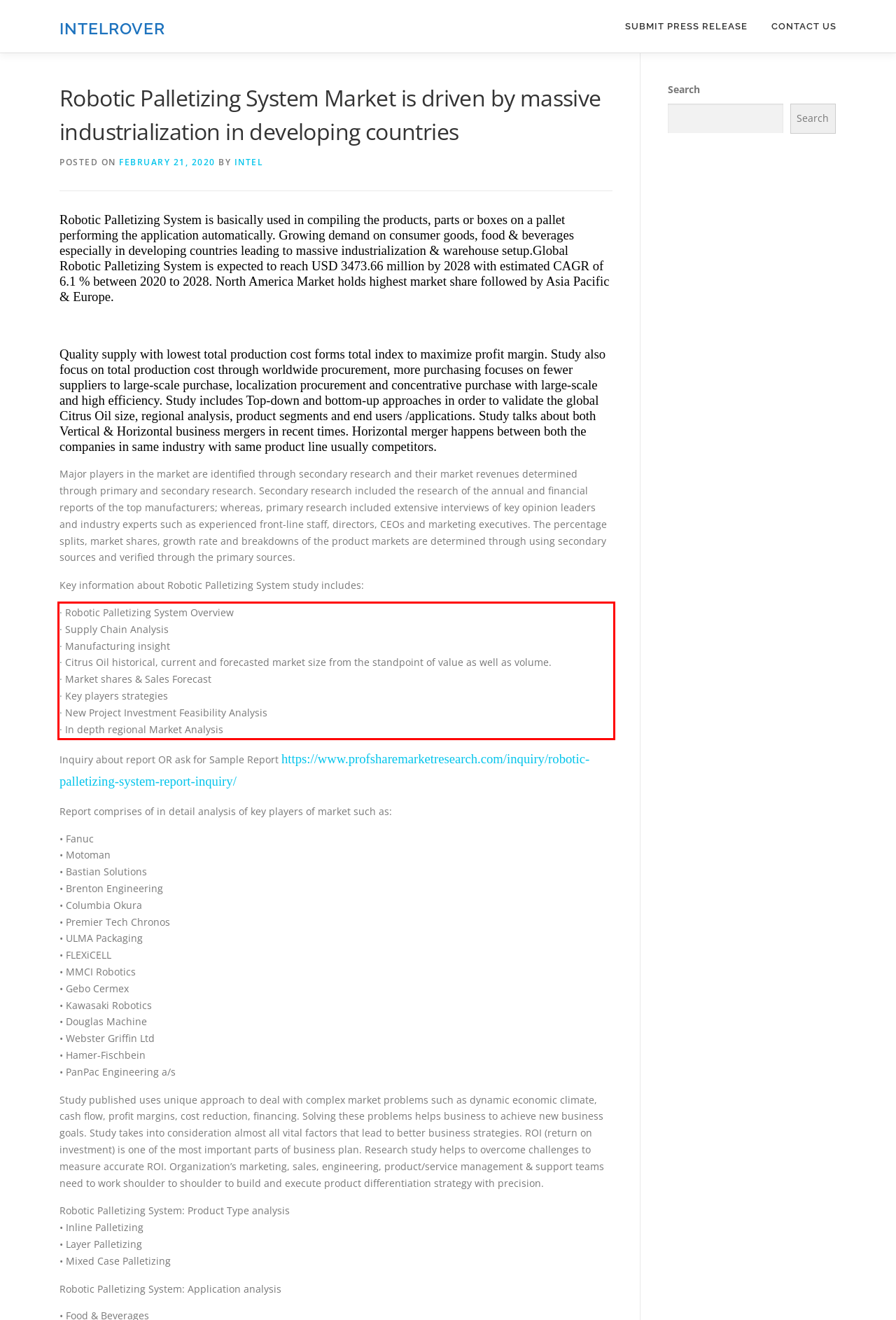Using OCR, extract the text content found within the red bounding box in the given webpage screenshot.

· Robotic Palletizing System Overview · Supply Chain Analysis · Manufacturing insight · Citrus Oil historical, current and forecasted market size from the standpoint of value as well as volume. · Market shares & Sales Forecast · Key players strategies · New Project Investment Feasibility Analysis · In depth regional Market Analysis